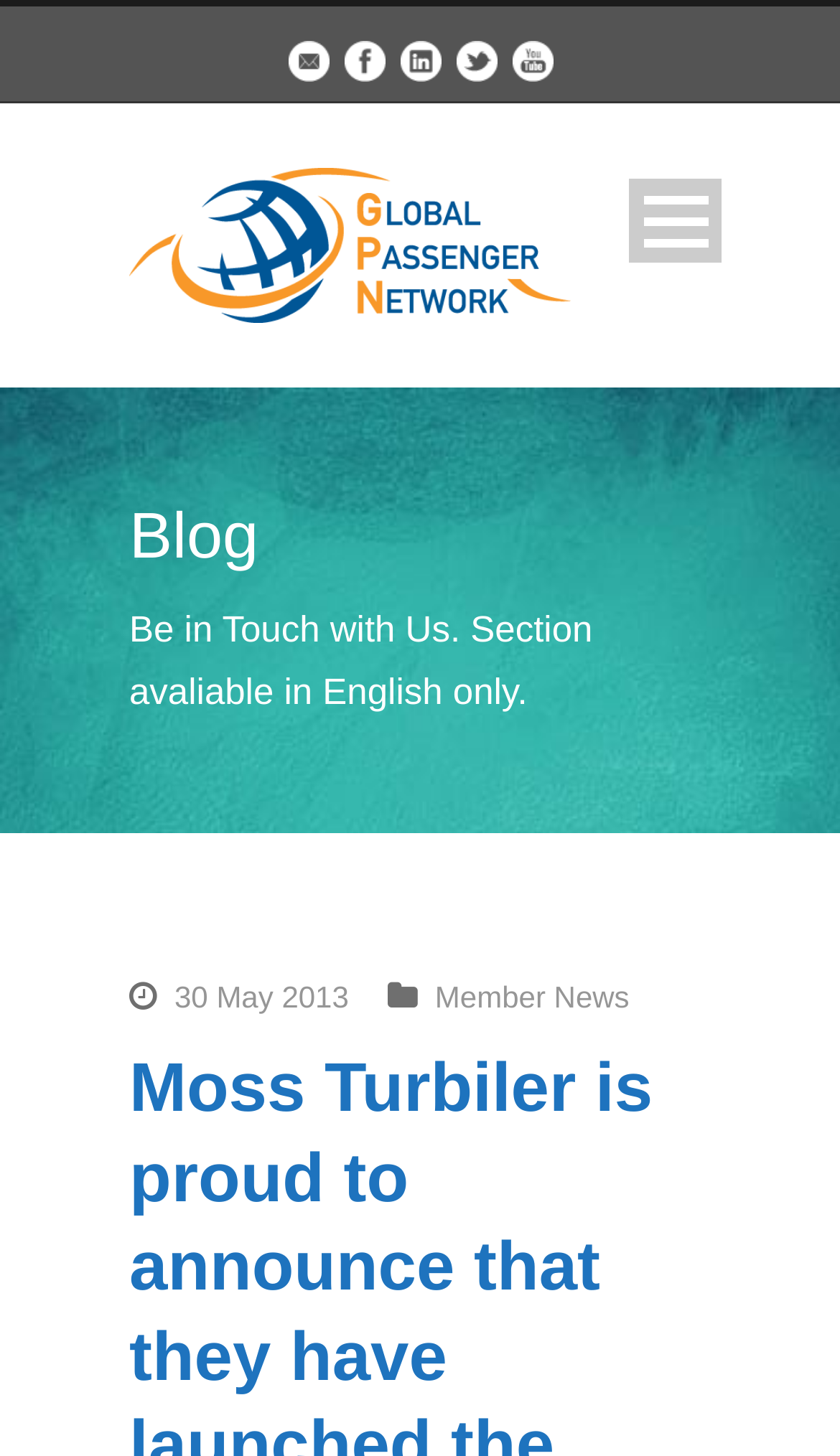Please identify the bounding box coordinates of the clickable area that will allow you to execute the instruction: "Visit the Facebook page".

[0.409, 0.028, 0.458, 0.052]